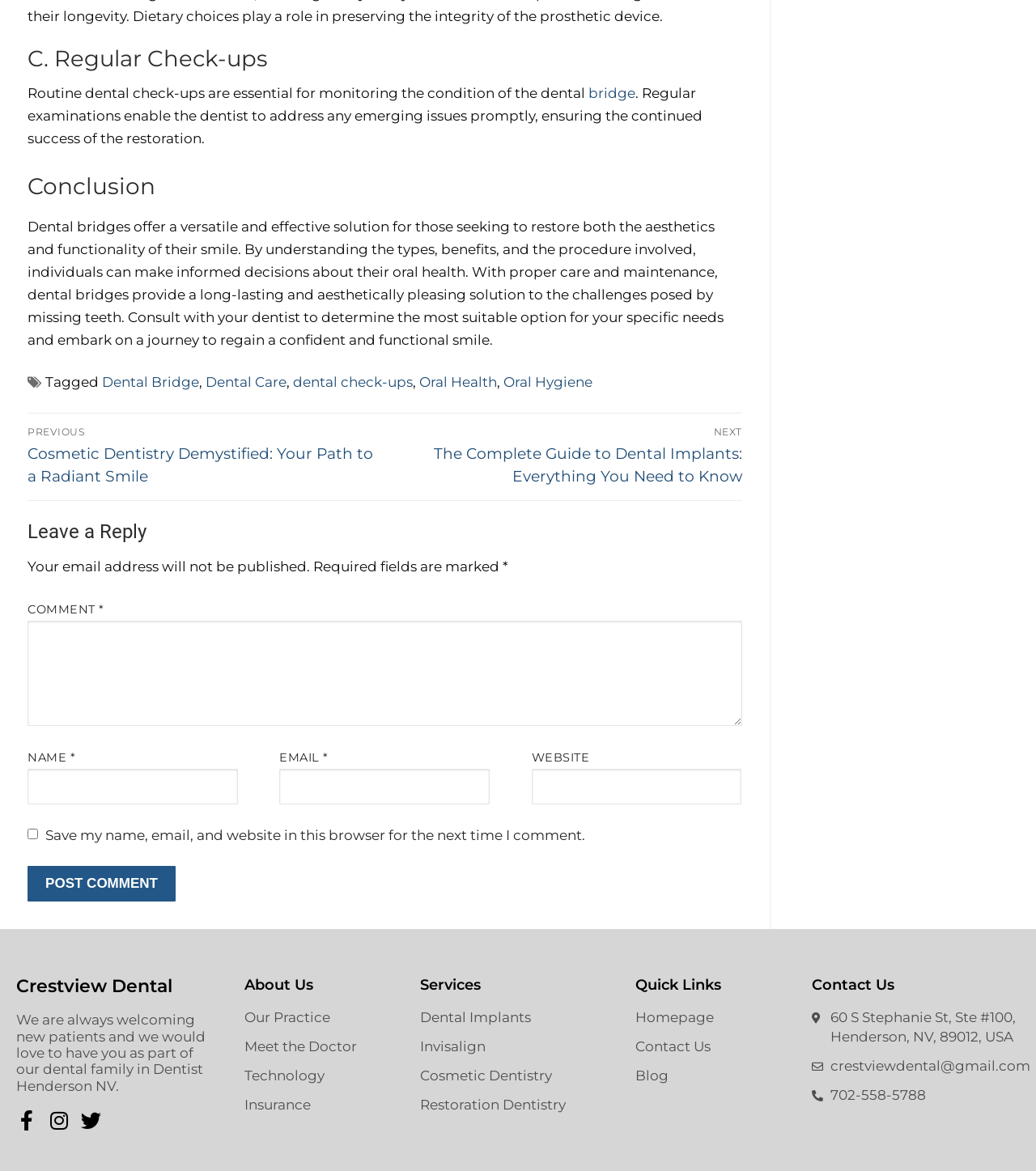Predict the bounding box coordinates for the UI element described as: "parent_node: EMAIL * aria-describedby="email-notes" name="email"". The coordinates should be four float numbers between 0 and 1, presented as [left, top, right, bottom].

[0.27, 0.656, 0.473, 0.687]